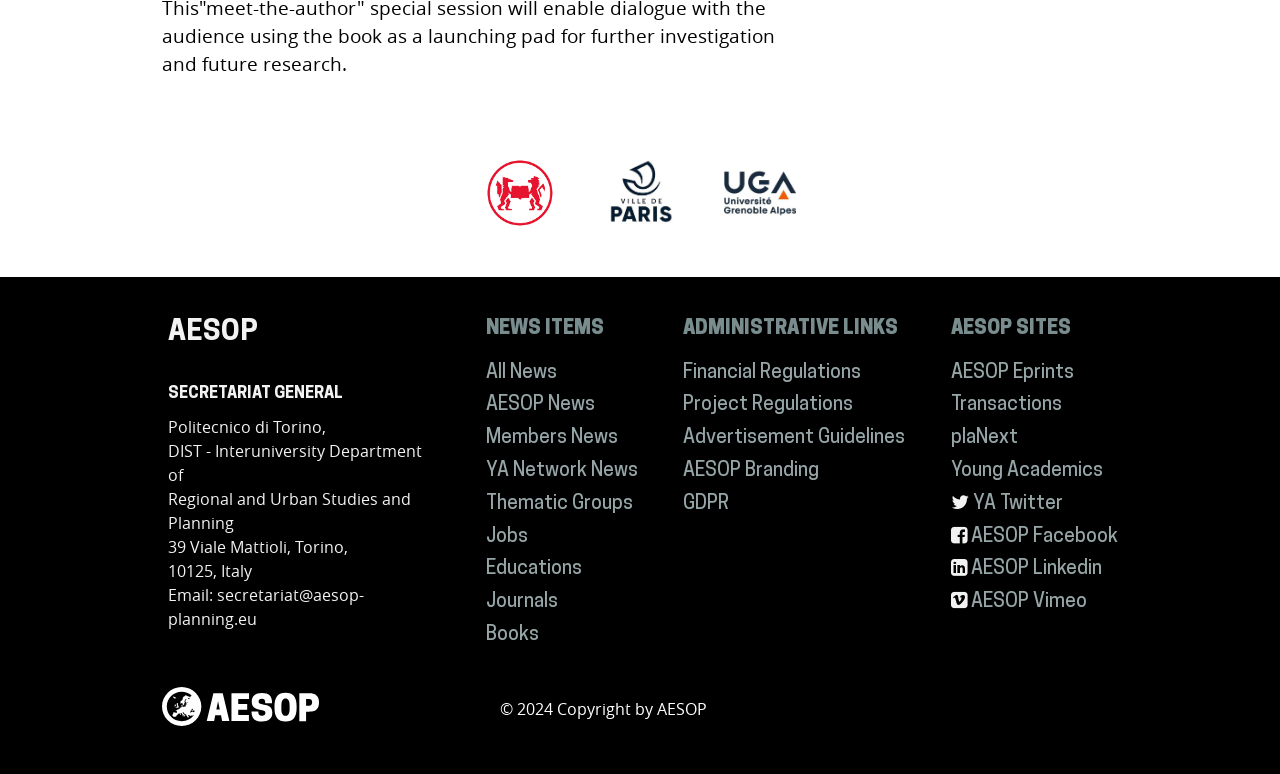Please determine the bounding box coordinates of the element's region to click for the following instruction: "contact AESOP via email".

[0.131, 0.755, 0.284, 0.814]